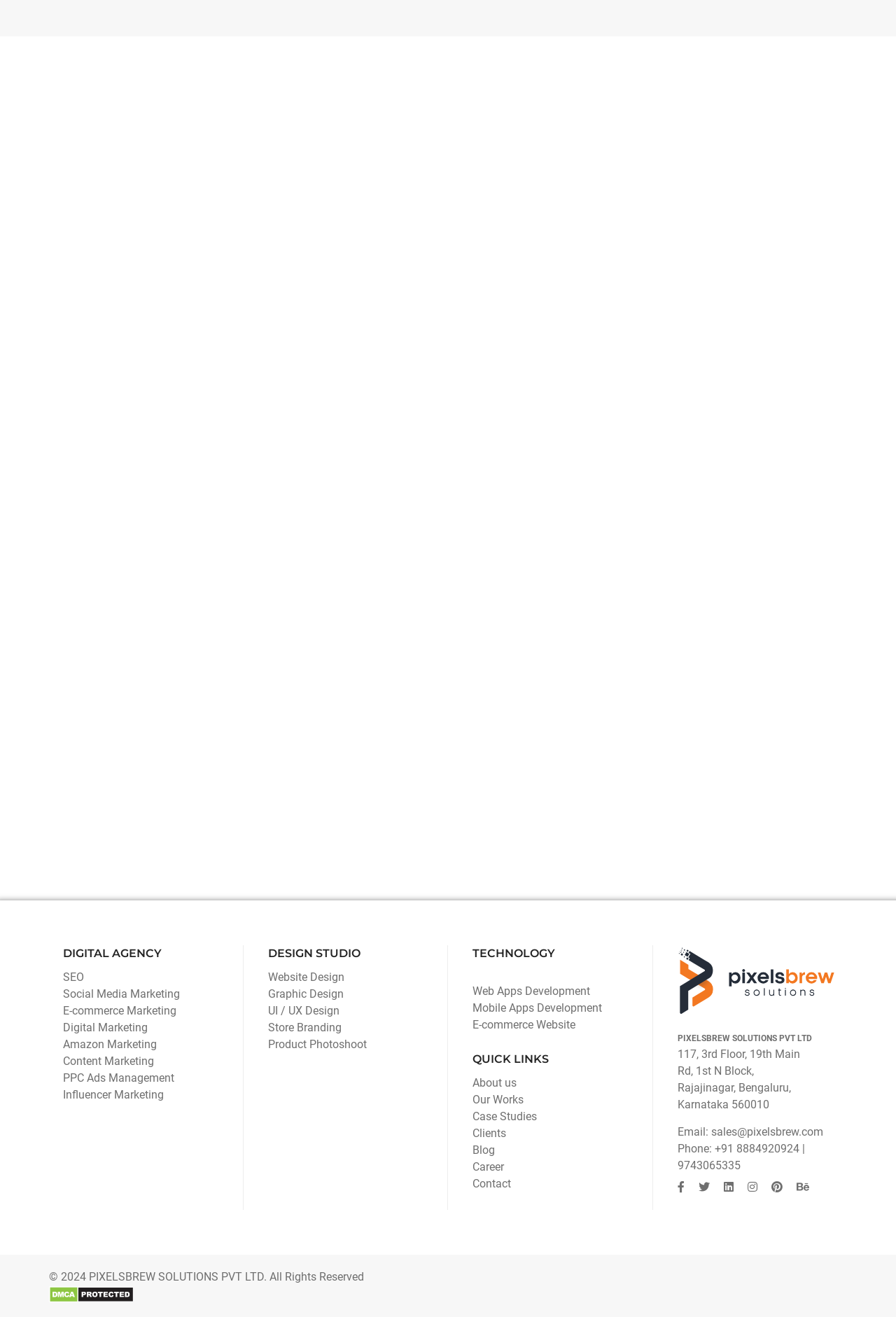Please determine the bounding box coordinates for the UI element described here. Use the format (top-left x, top-left y, bottom-right x, bottom-right y) with values bounded between 0 and 1: parent_node: PIXELSBREW SOLUTIONS PVT LTD

[0.756, 0.718, 0.932, 0.771]